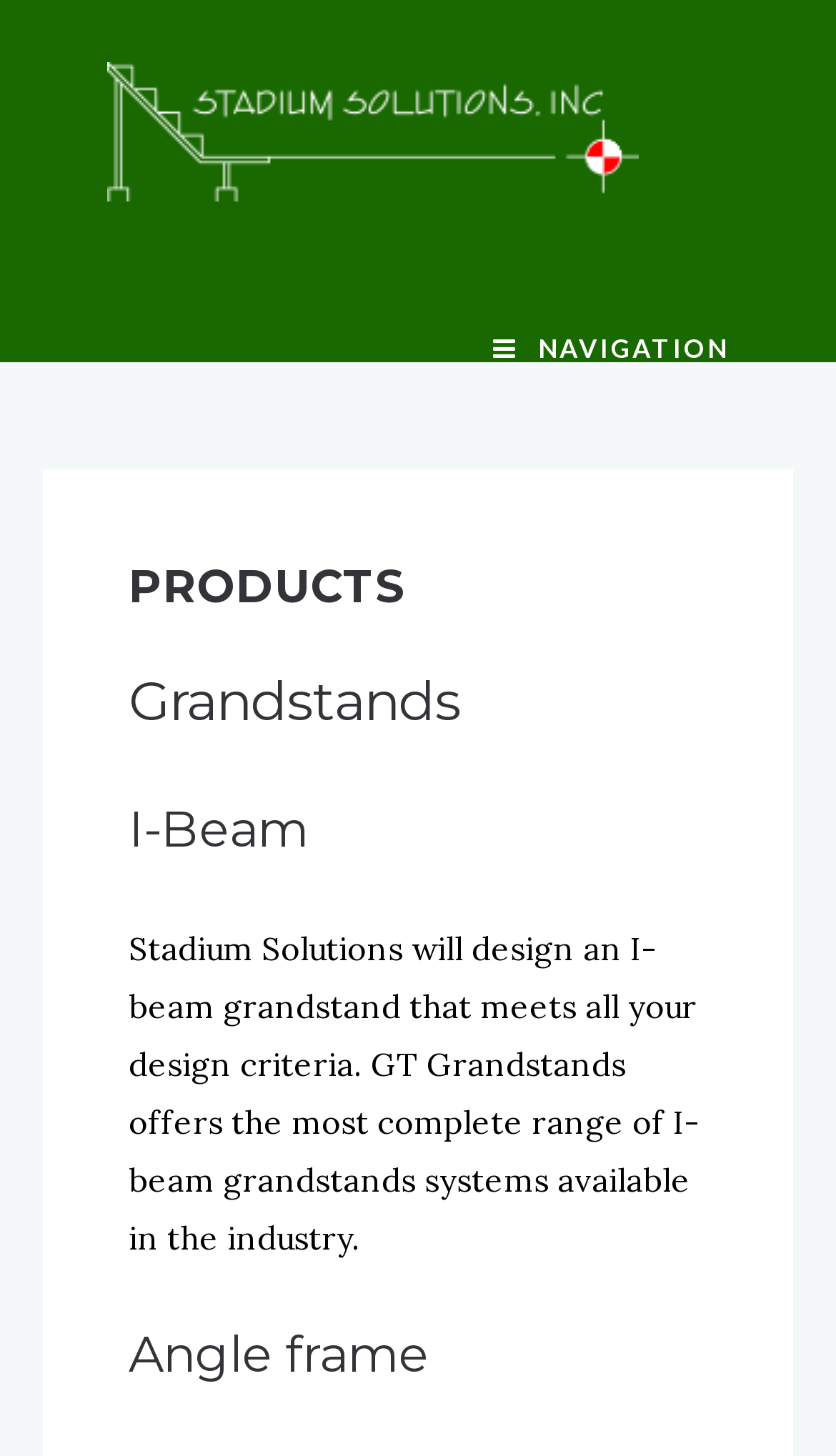What is the company name on the top left? Based on the image, give a response in one word or a short phrase.

Stadium Solutions, Inc.